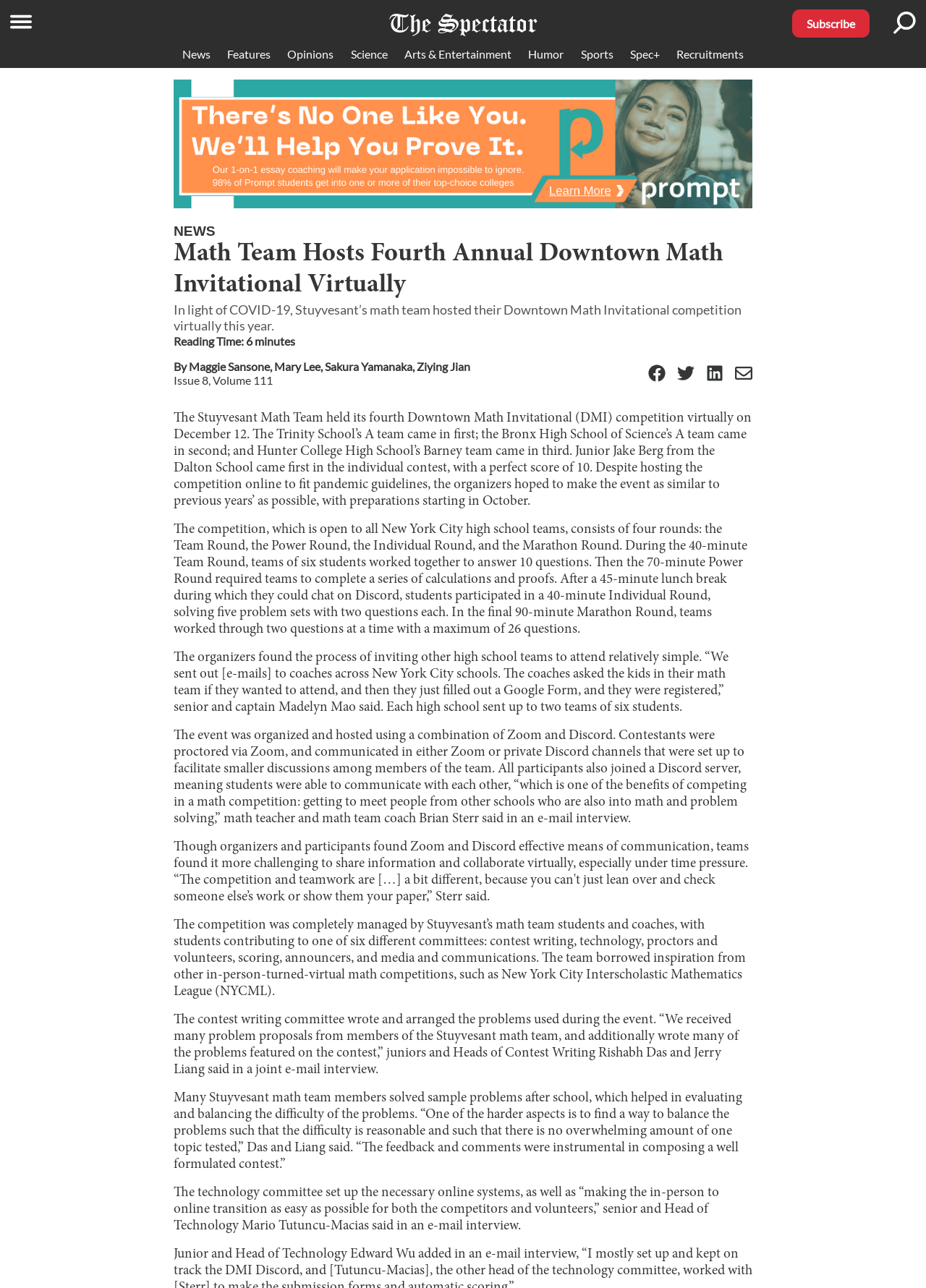Locate the bounding box coordinates of the item that should be clicked to fulfill the instruction: "Visit the Facebook page".

[0.7, 0.283, 0.719, 0.298]